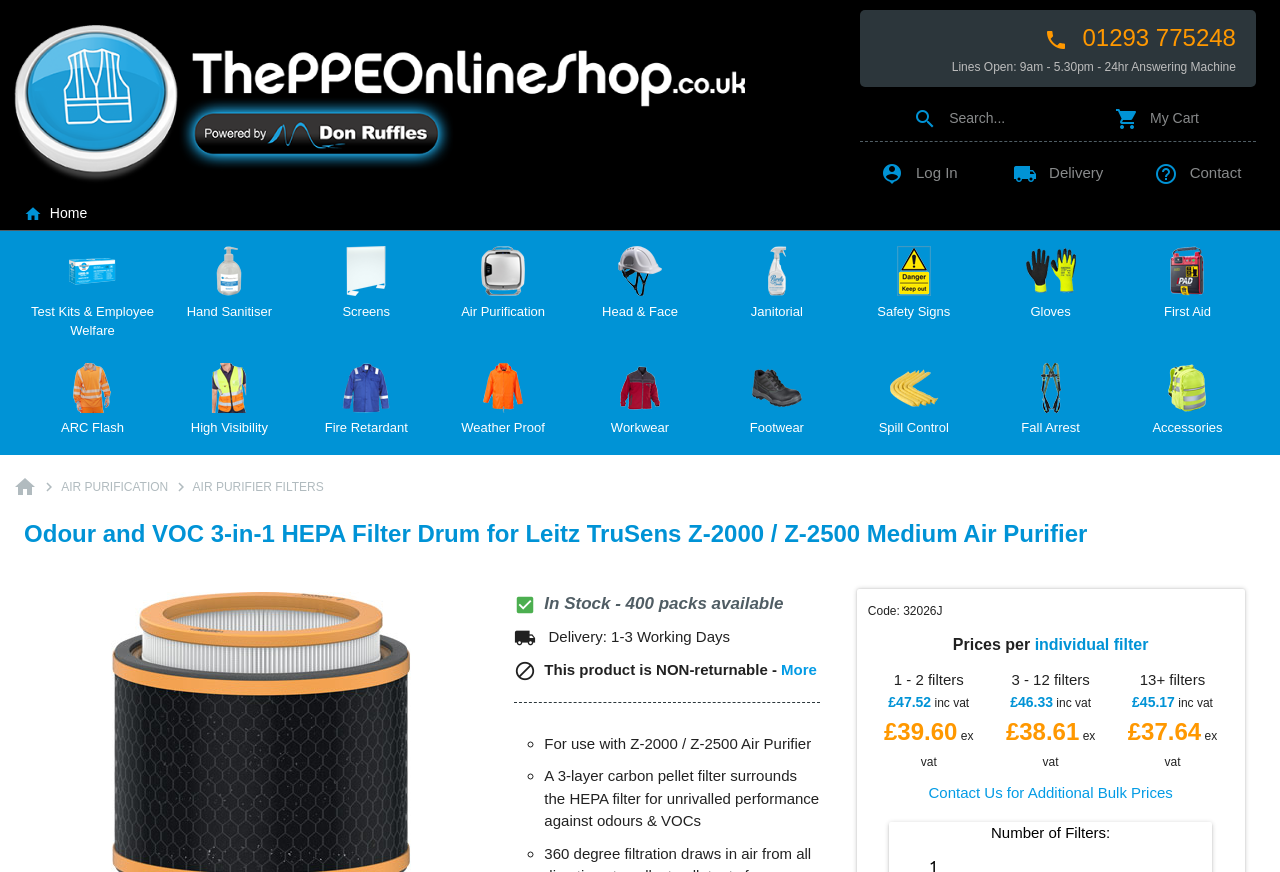What is the product name of the air purifier filter?
Analyze the screenshot and provide a detailed answer to the question.

The product name can be found in the heading element on the webpage, which is 'Odour and VOC 3-in-1 HEPA Filter Drum for Leitz TruSens Z-2000 / Z-2500 Medium Air Purifier'.